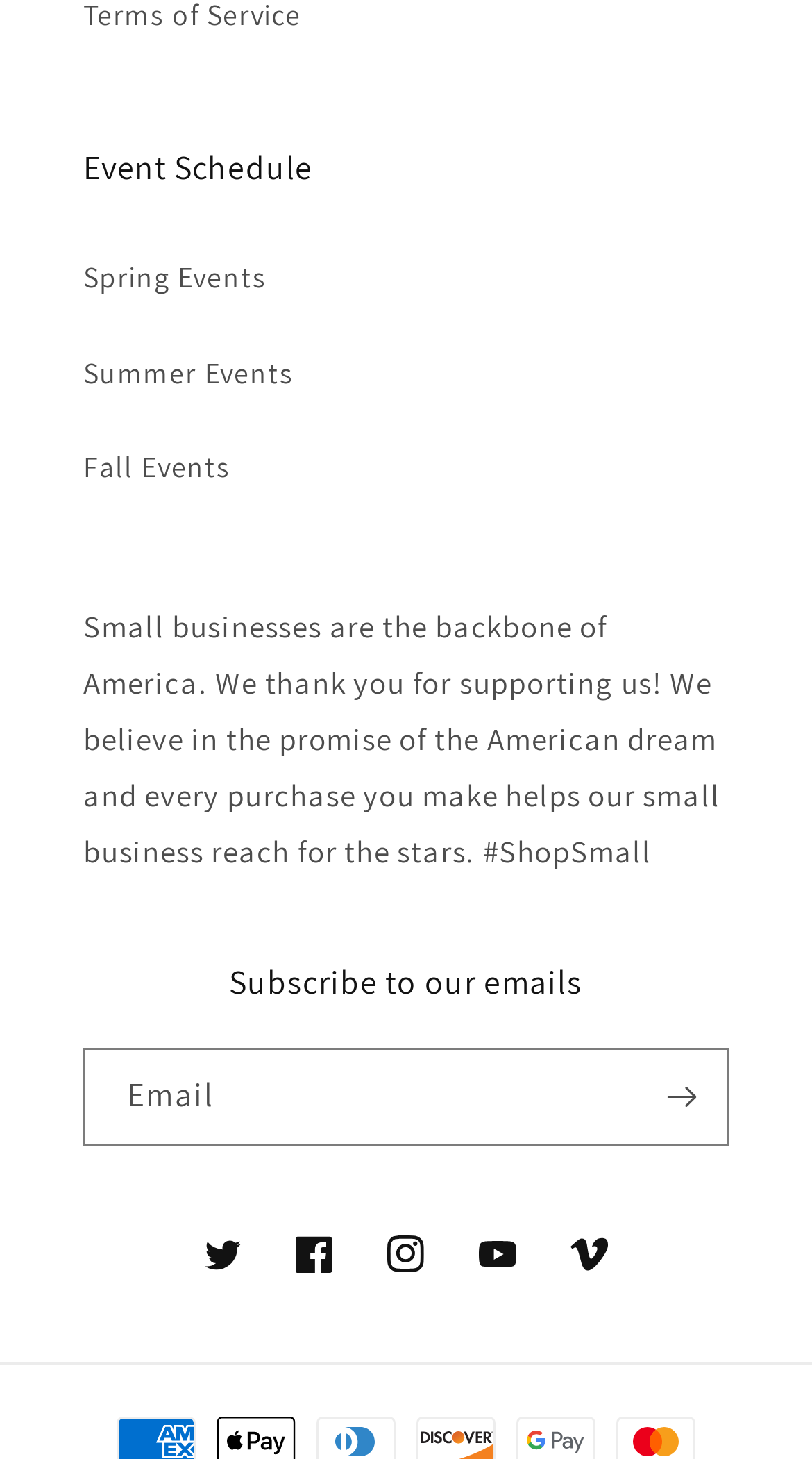Examine the image carefully and respond to the question with a detailed answer: 
What is the theme of the message below the event schedule?

The message below the event schedule reads 'Small businesses are the backbone of America. We thank you for supporting us! We believe in the promise of the American dream and every purchase you make helps our small business reach for the stars. #ShopSmall', indicating that the theme is supporting small businesses and promoting the American dream.